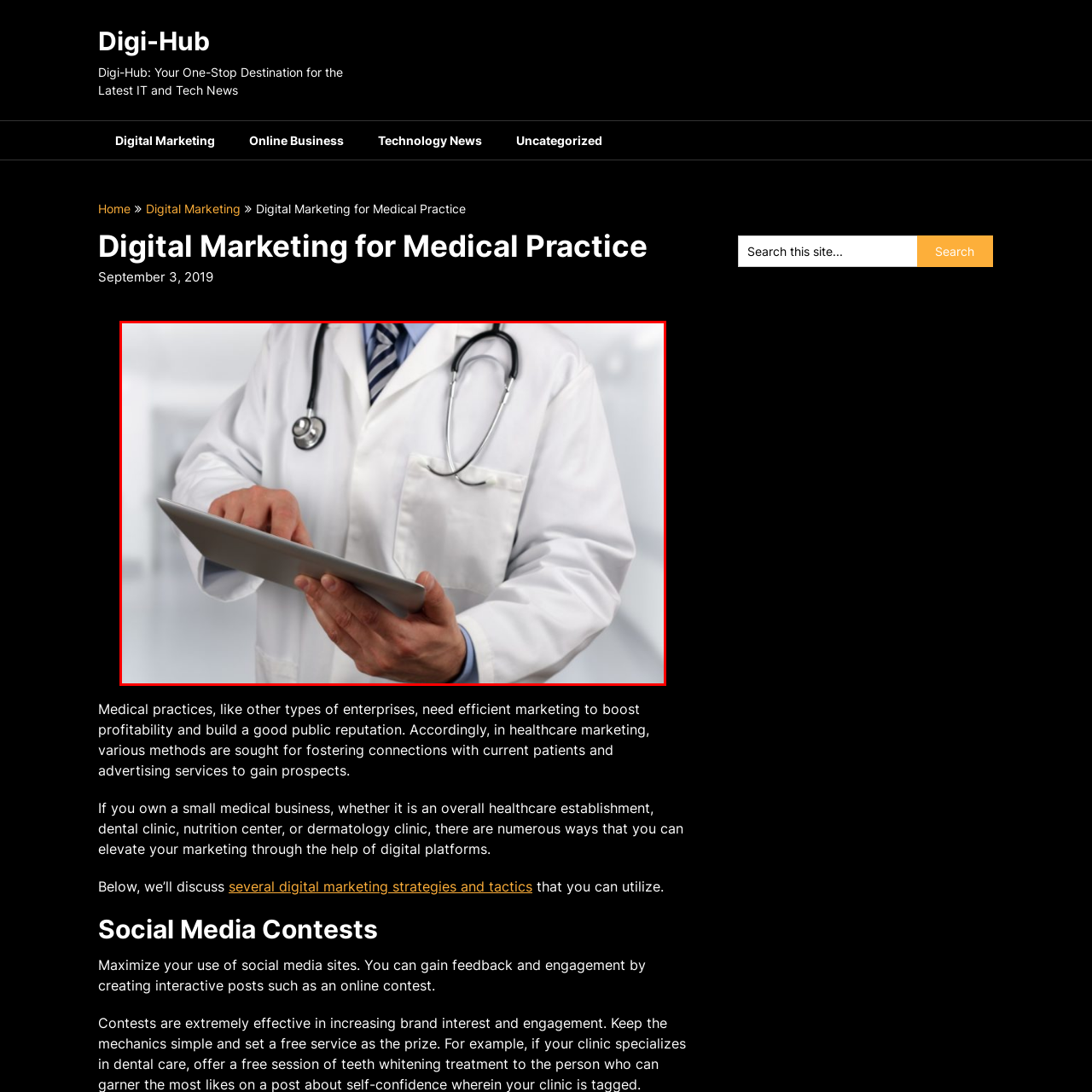What is the background of the image?  
Look closely at the image marked by the red border and give a detailed response rooted in the visual details found within the image.

The caption describes the background of the image as softly blurred, which suggests a clinical environment, and helps to focus the viewer's attention on the professional's hands and the digital tablet.